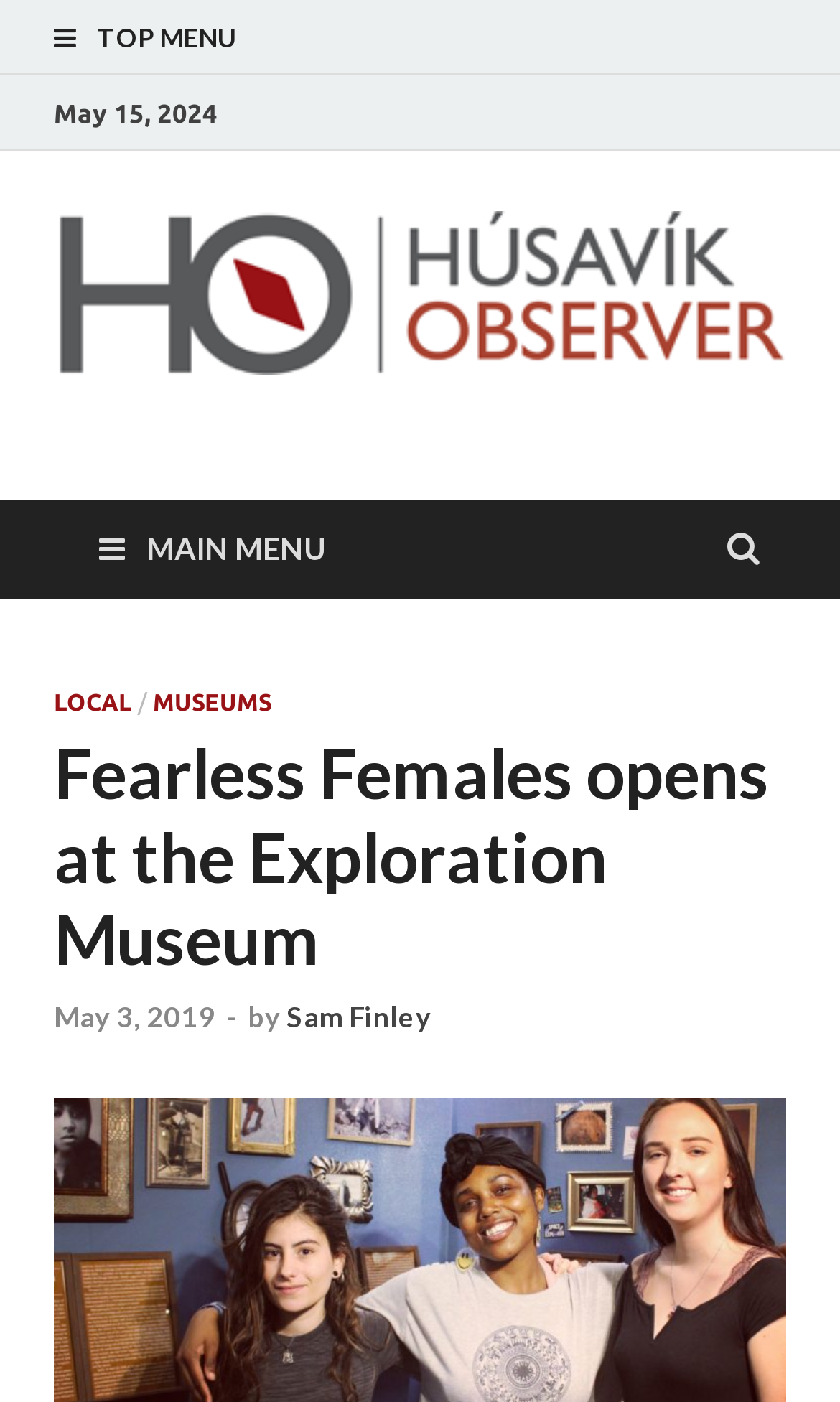Please identify the coordinates of the bounding box that should be clicked to fulfill this instruction: "Read about Fearless Females".

[0.064, 0.522, 0.936, 0.699]